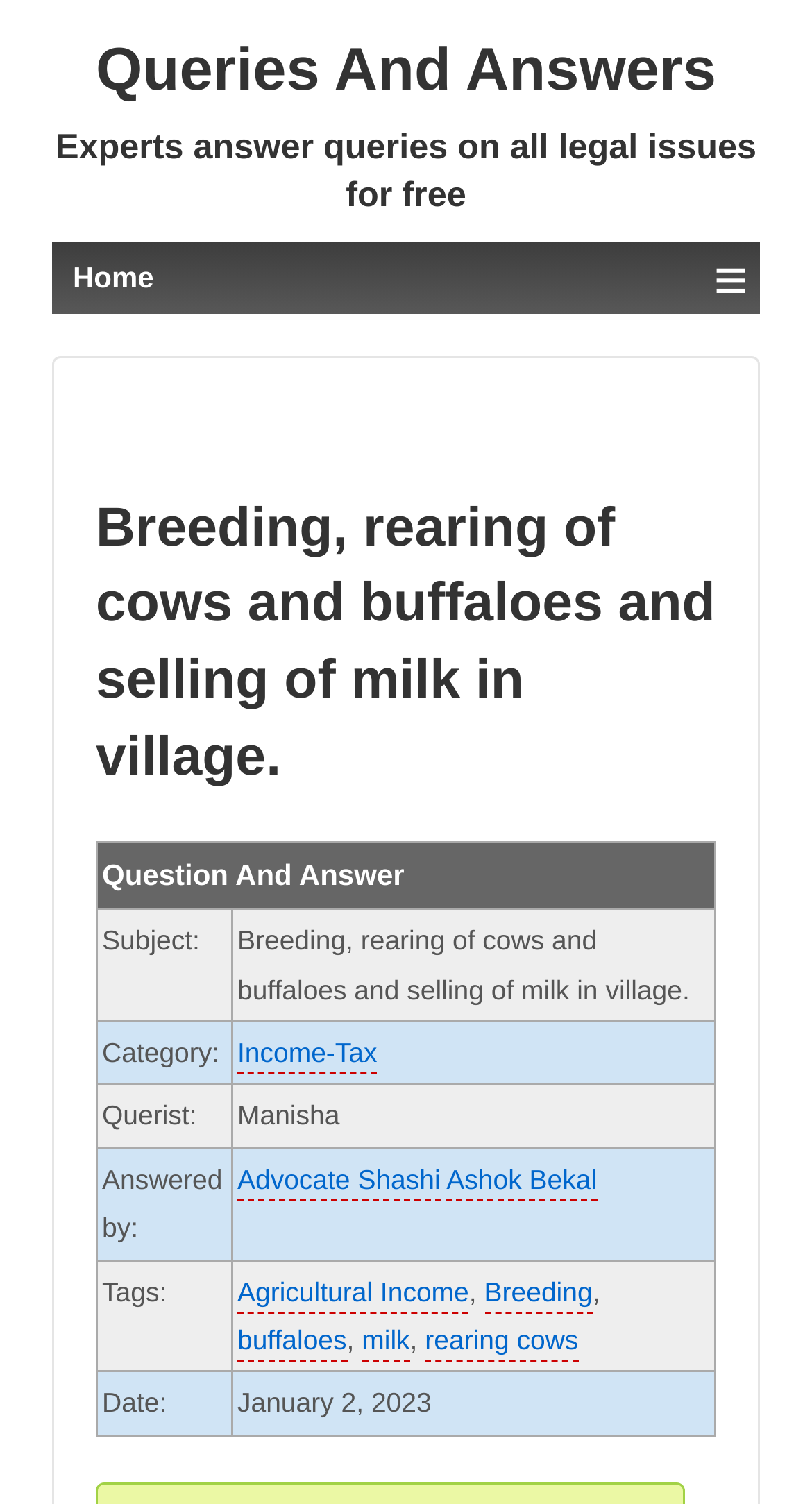Examine the screenshot and answer the question in as much detail as possible: What is the date of the query?

The date of the query can be found in the table under the 'Date:' column, which is 'January 2, 2023'.